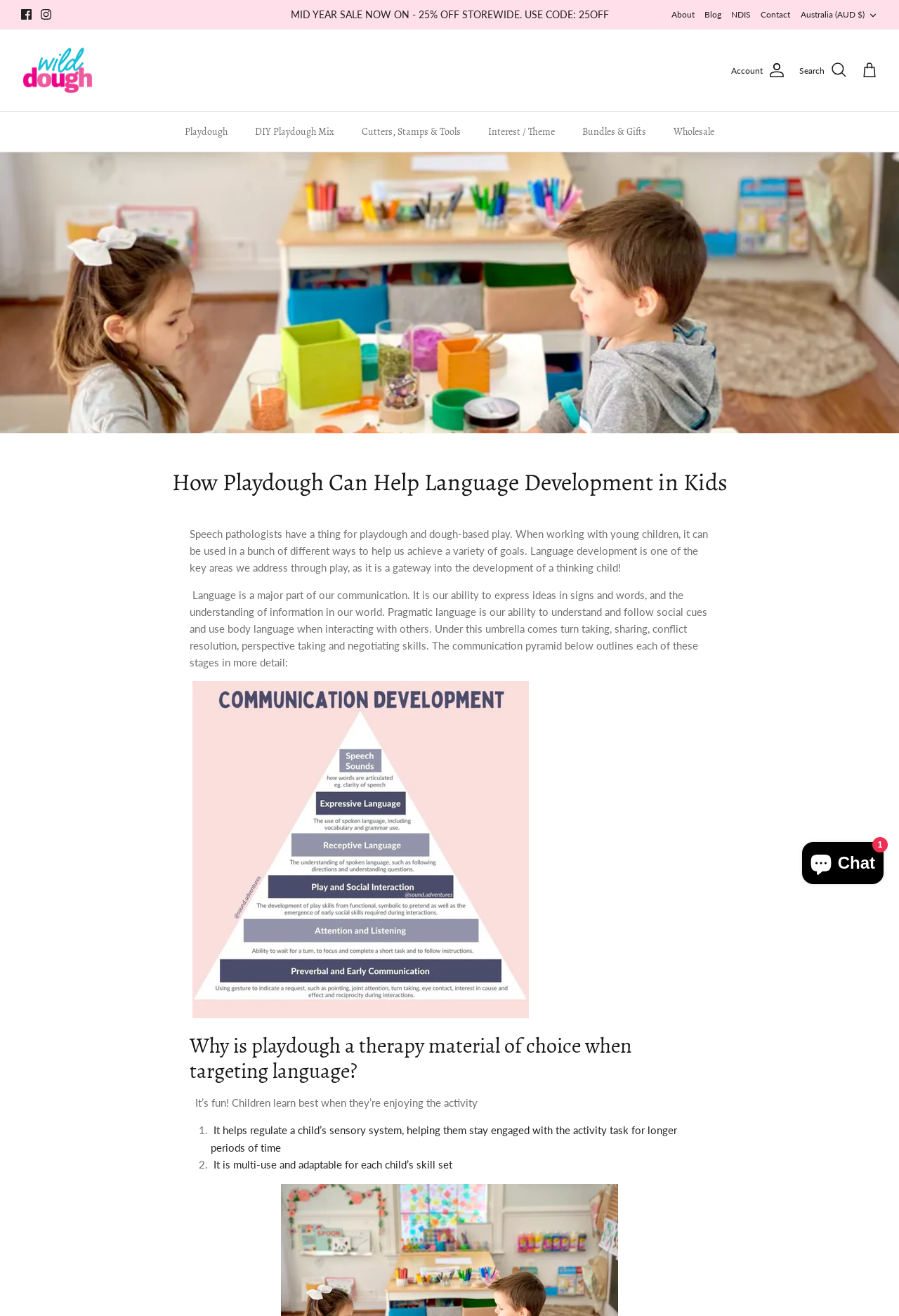Identify and provide the bounding box for the element described by: "Cutters, Stamps & Tools".

[0.388, 0.085, 0.527, 0.116]